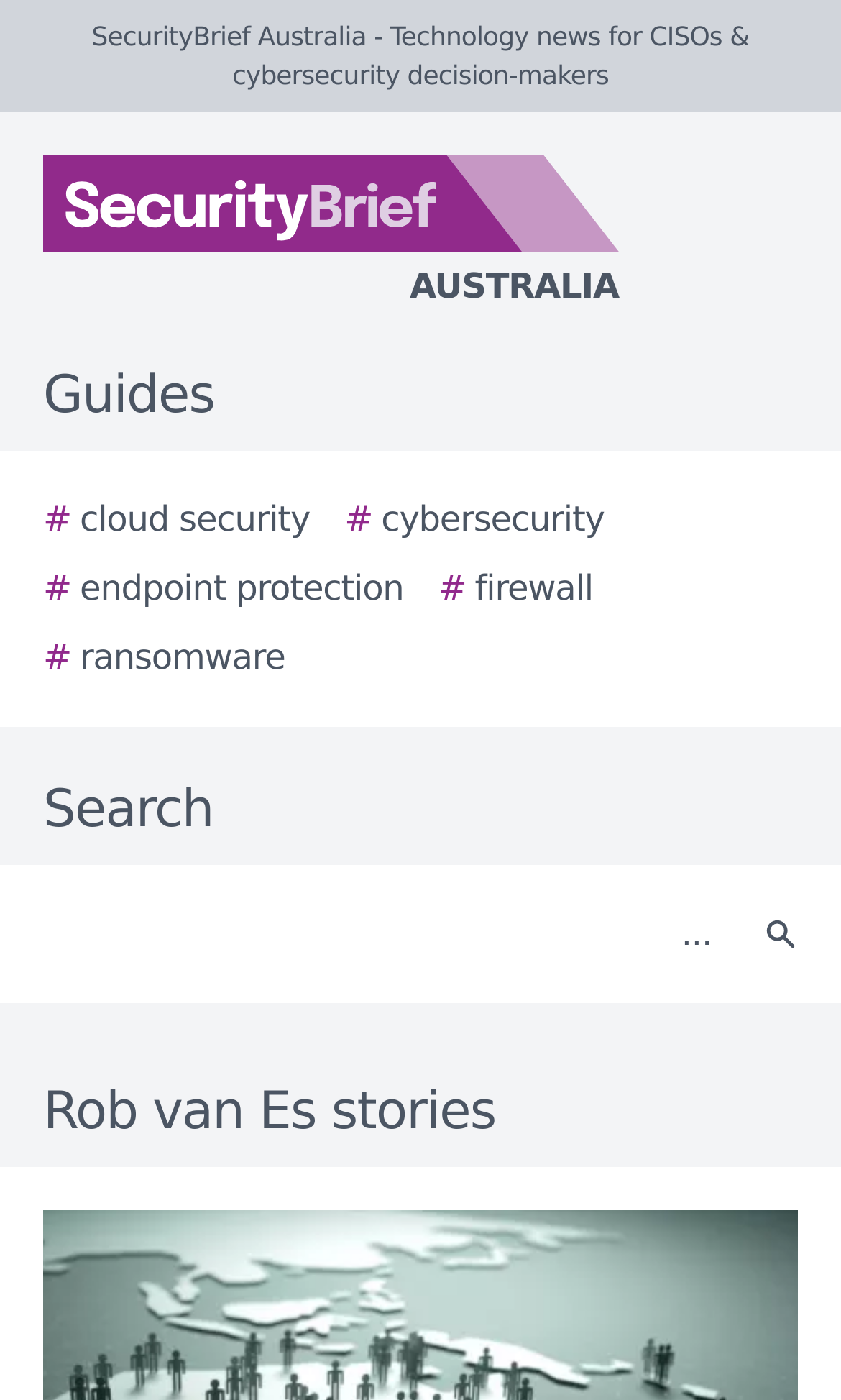Pinpoint the bounding box coordinates of the clickable element needed to complete the instruction: "Click on the Search button". The coordinates should be provided as four float numbers between 0 and 1: [left, top, right, bottom].

[0.877, 0.63, 0.979, 0.704]